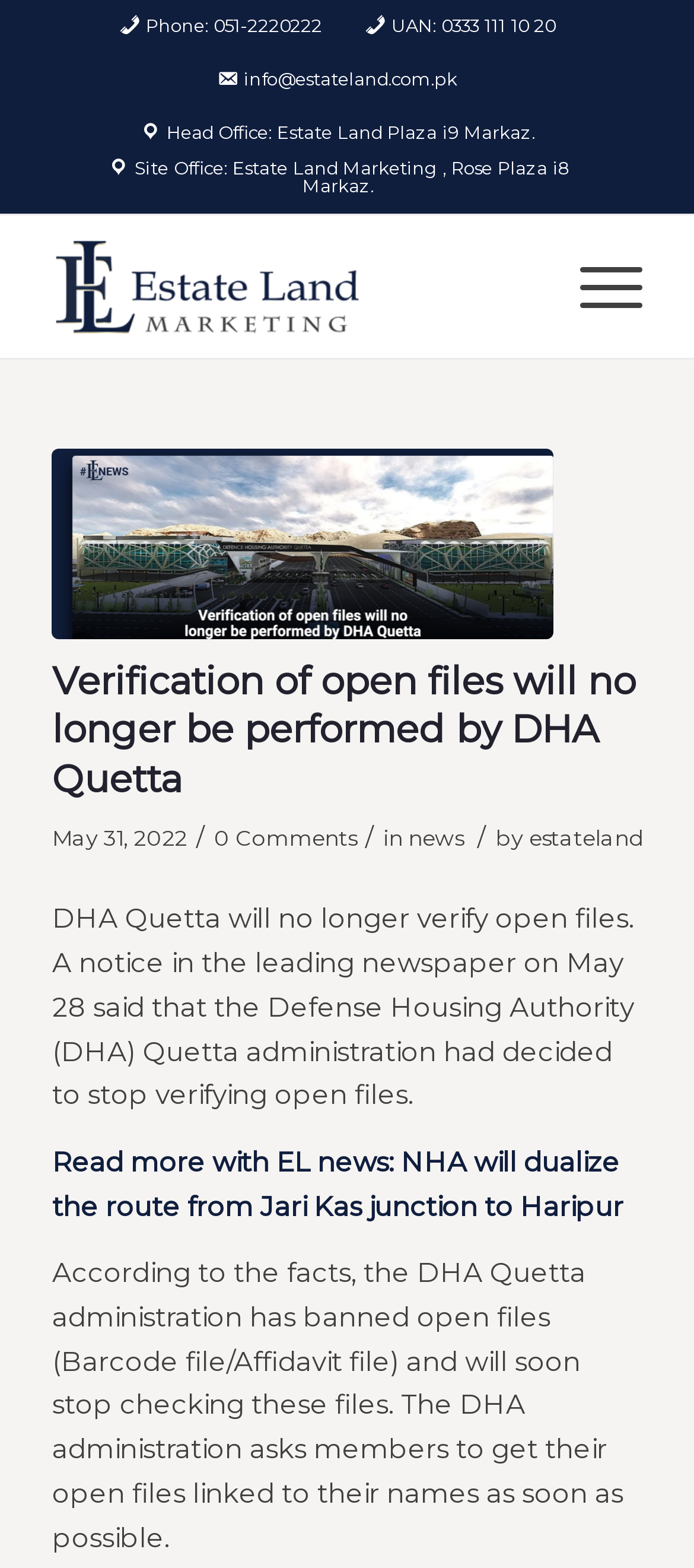Identify the bounding box coordinates for the UI element described as: "news".

[0.588, 0.526, 0.667, 0.543]